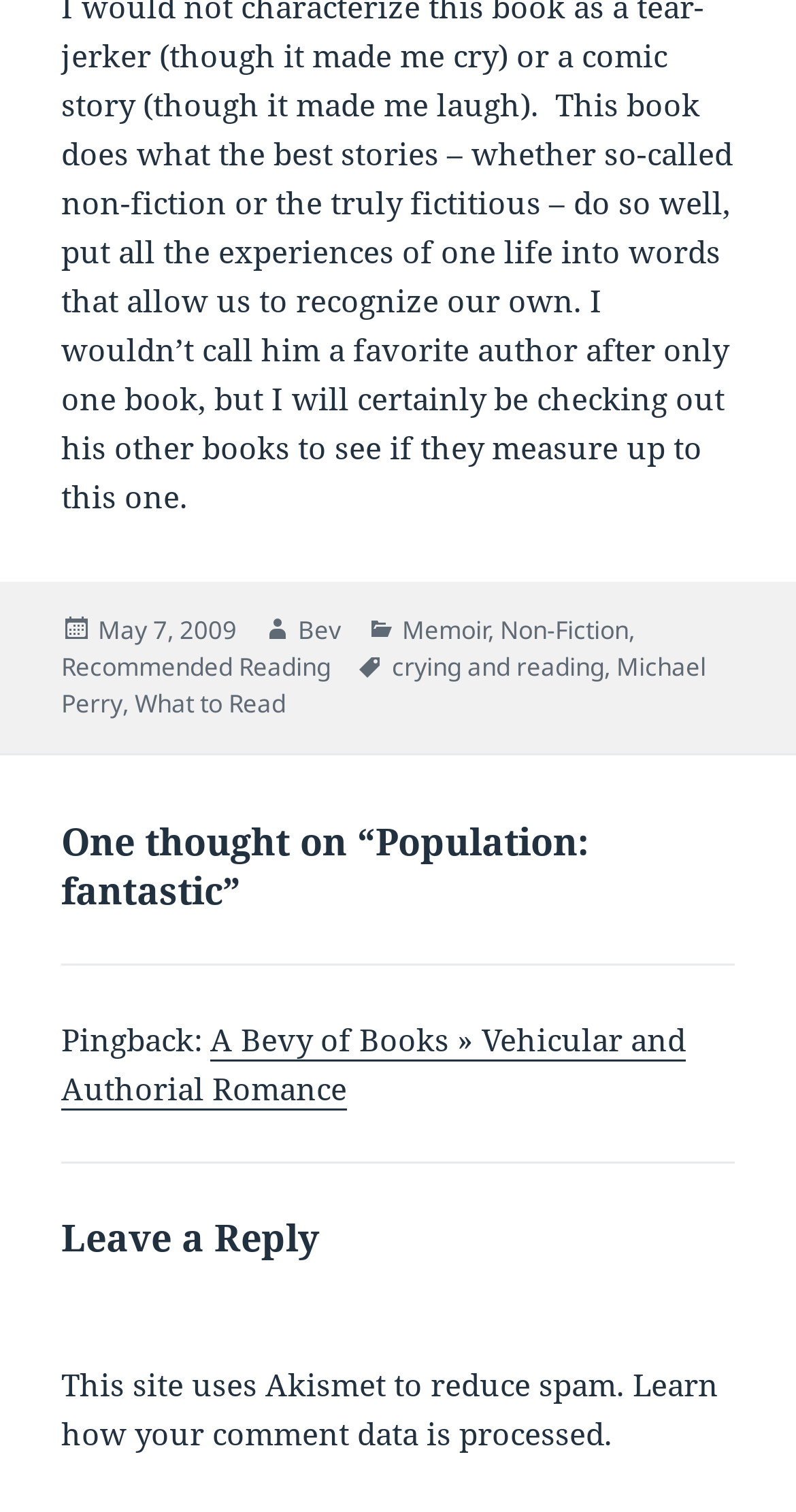Extract the bounding box coordinates for the UI element described by the text: "Memoir". The coordinates should be in the form of [left, top, right, bottom] with values between 0 and 1.

[0.505, 0.405, 0.613, 0.429]